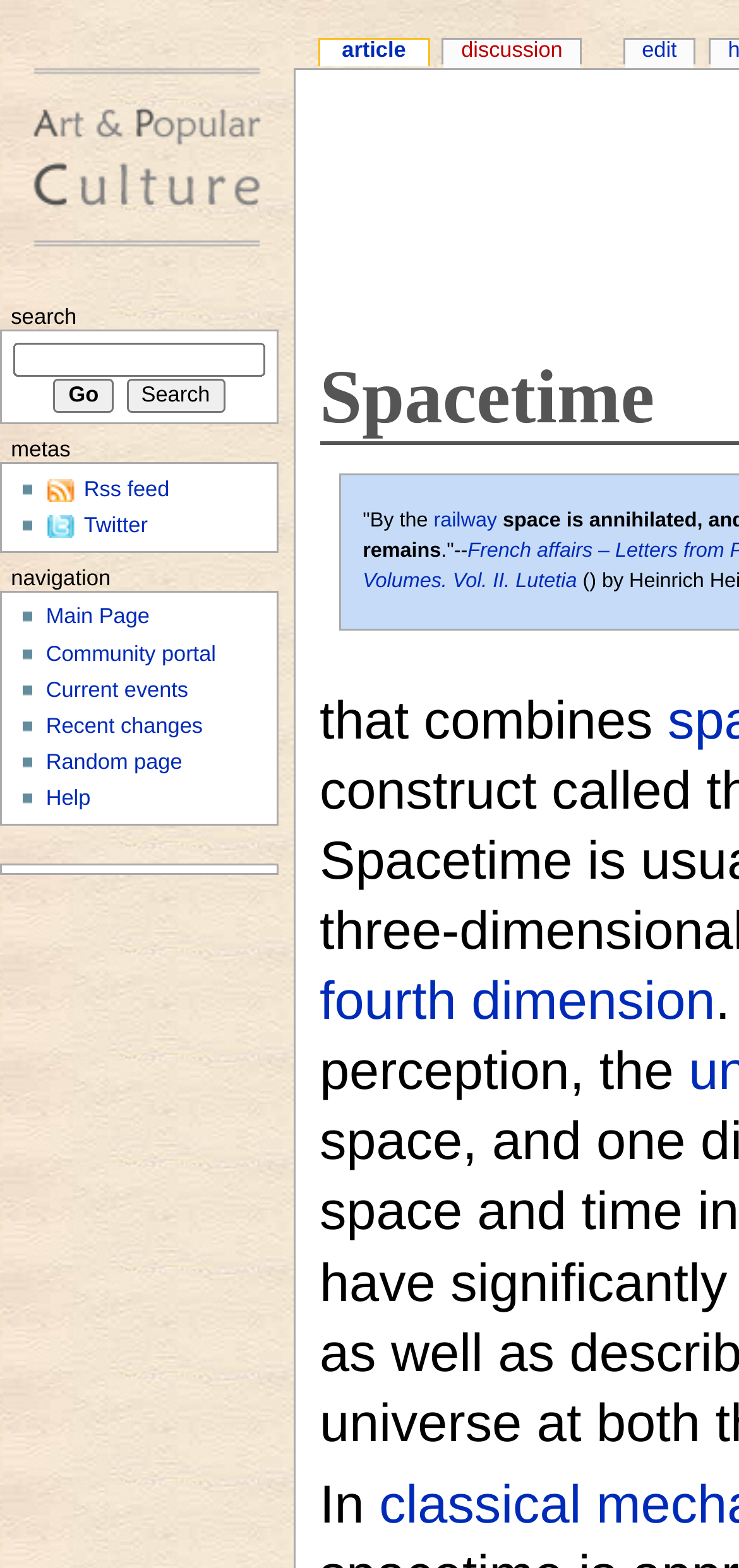Determine the bounding box coordinates of the clickable element to achieve the following action: 'search for something'. Provide the coordinates as four float values between 0 and 1, formatted as [left, top, right, bottom].

[0.018, 0.219, 0.359, 0.24]